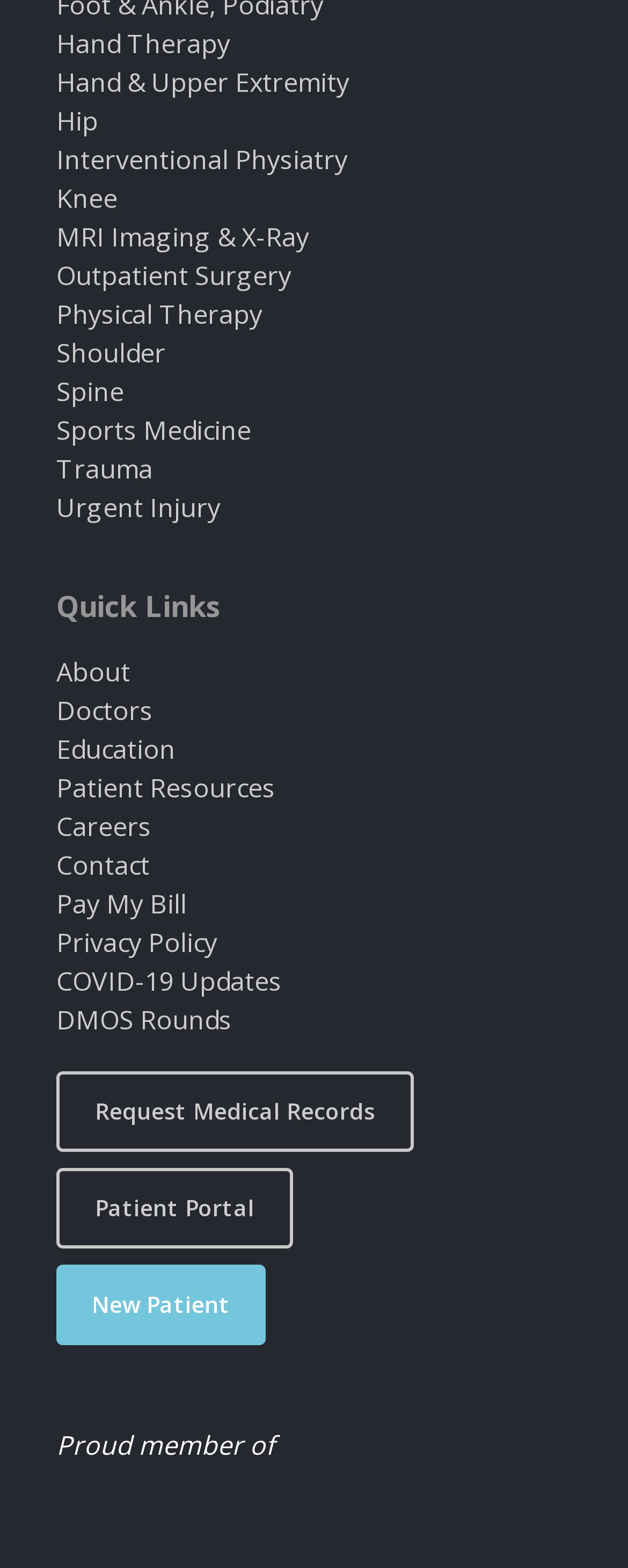Find the bounding box coordinates of the element to click in order to complete this instruction: "Access Patient Portal". The bounding box coordinates must be four float numbers between 0 and 1, denoted as [left, top, right, bottom].

[0.09, 0.745, 0.467, 0.796]